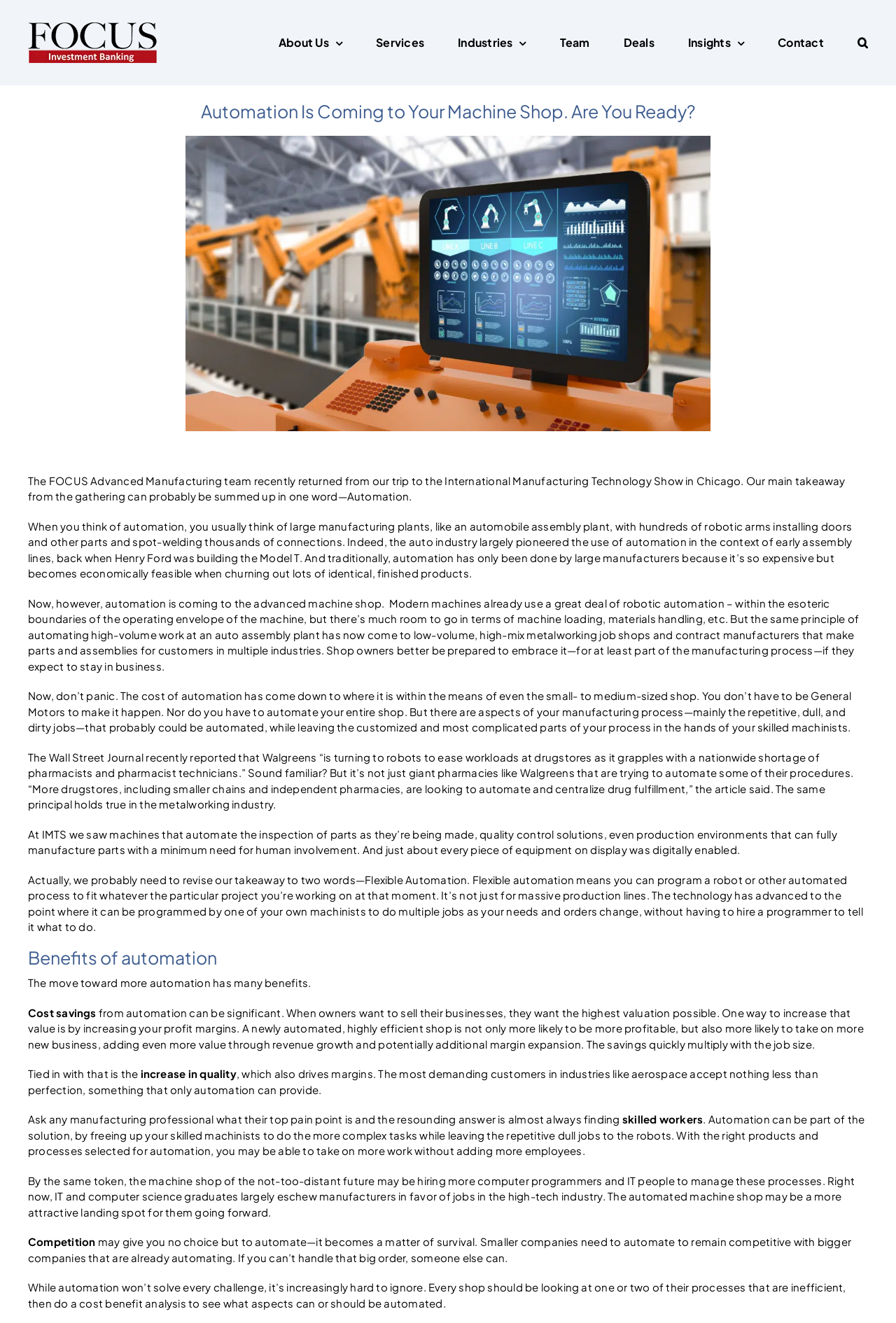Highlight the bounding box coordinates of the element that should be clicked to carry out the following instruction: "Go to Top". The coordinates must be given as four float numbers ranging from 0 to 1, i.e., [left, top, right, bottom].

[0.904, 0.659, 0.941, 0.677]